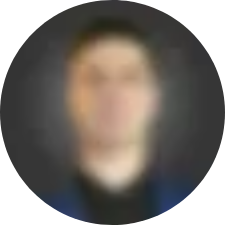Provide a thorough description of the image, including all visible elements.

The image features a blurred portrait of an individual, likely a professional leader, given the context surrounding their description. This person is identified as Pavel Grinshpun, the Managing Director of Sky Medical. Pavel has over 15 years of experience in management, operations, and production within the medical device sector. He is recognized for nurturing technological innovations into successful products and is highly respected for his leadership qualities. His background includes establishing and managing a medical device manufacturing company in the Slovak Republic prior to his current role, where he oversees the operations of Sky Medical’s production facility. He holds a BA in Business Administration, underscoring his educational foundation in the field.